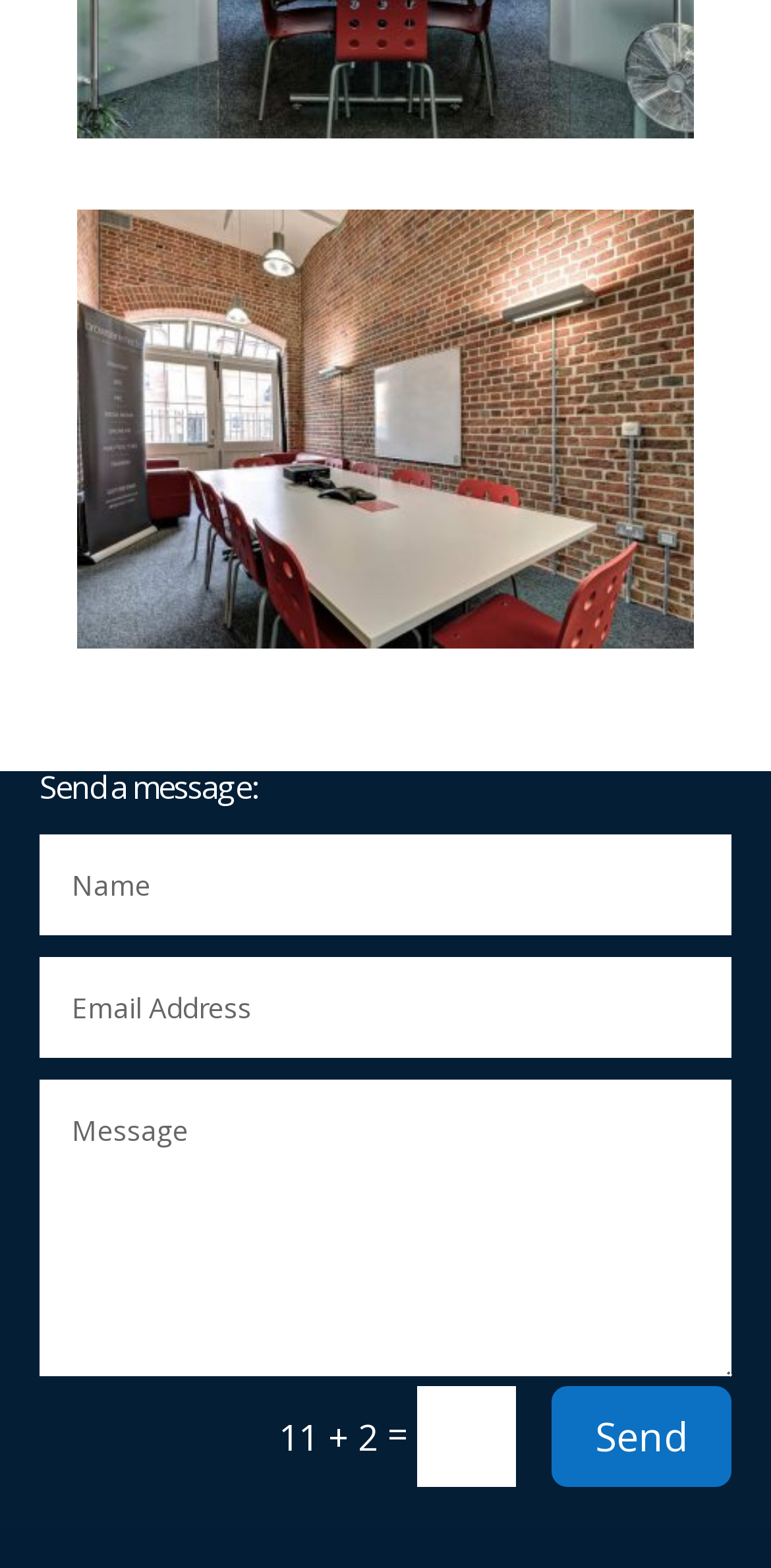What are the links at the top for? Please answer the question using a single word or phrase based on the image.

To access meeting rooms